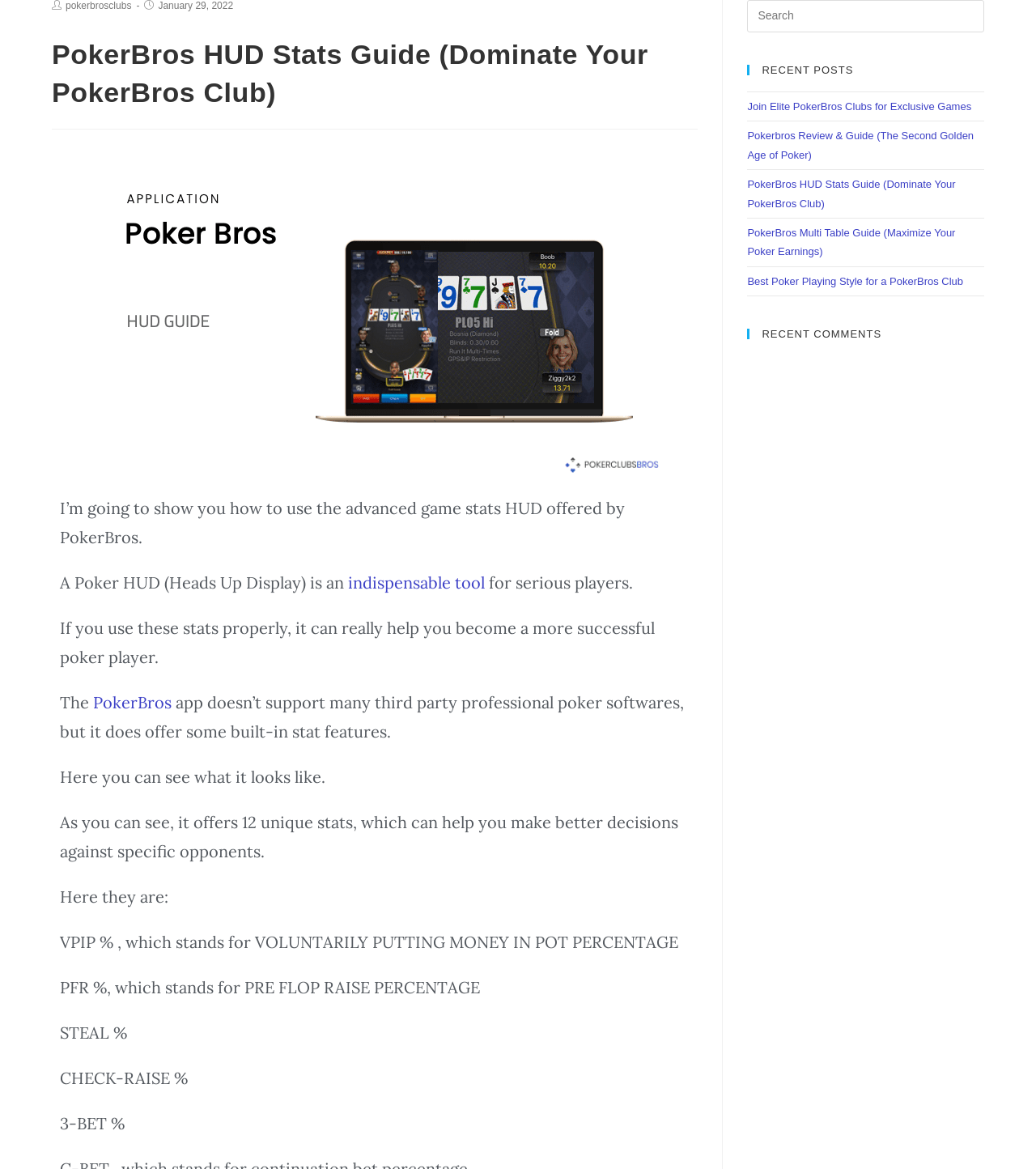What is the name of the app that offers built-in stat features?
From the image, respond using a single word or phrase.

PokerBros